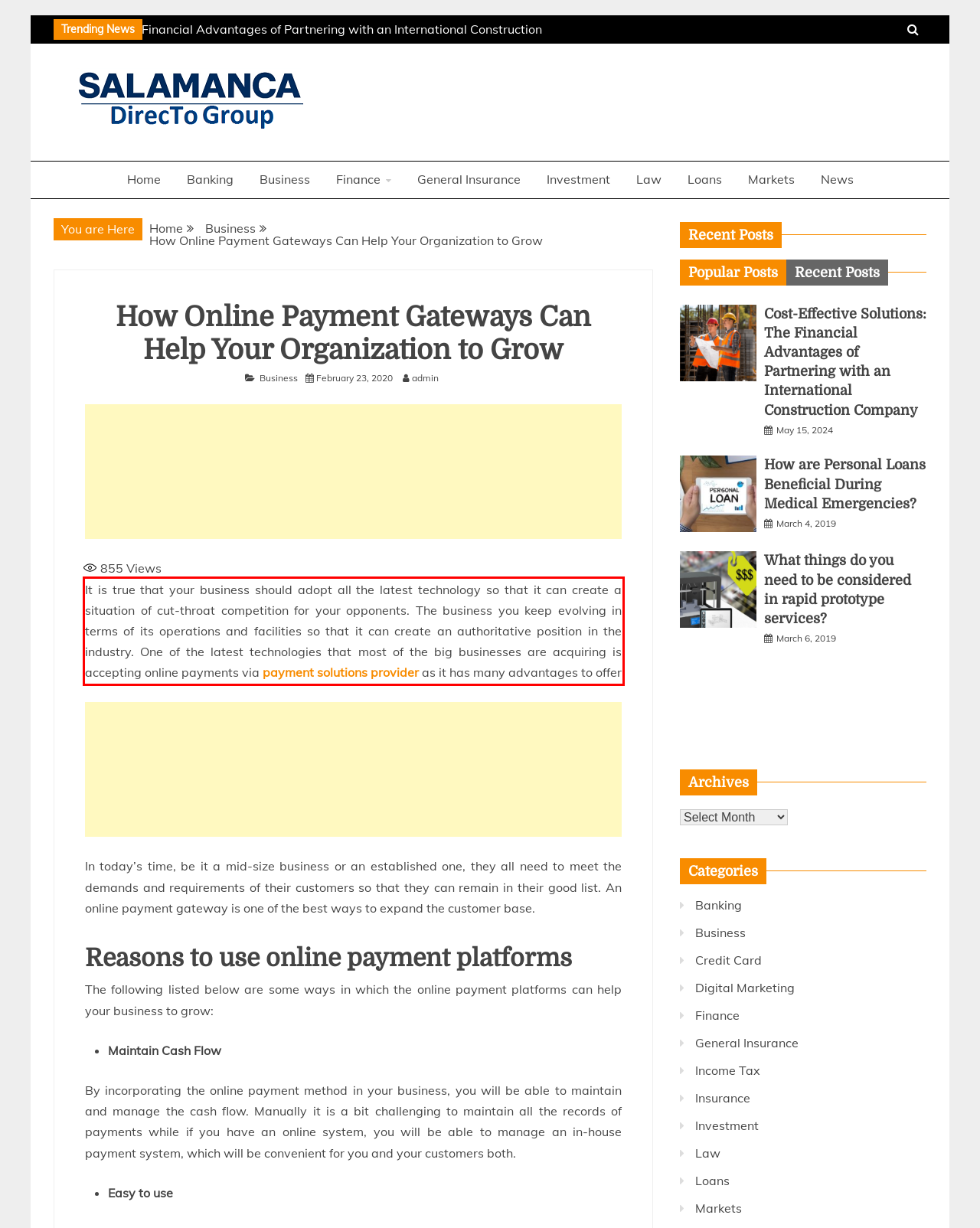Please look at the screenshot provided and find the red bounding box. Extract the text content contained within this bounding box.

It is true that your business should adopt all the latest technology so that it can create a situation of cut-throat competition for your opponents. The business you keep evolving in terms of its operations and facilities so that it can create an authoritative position in the industry. One of the latest technologies that most of the big businesses are acquiring is accepting online payments via payment solutions provider as it has many advantages to offer